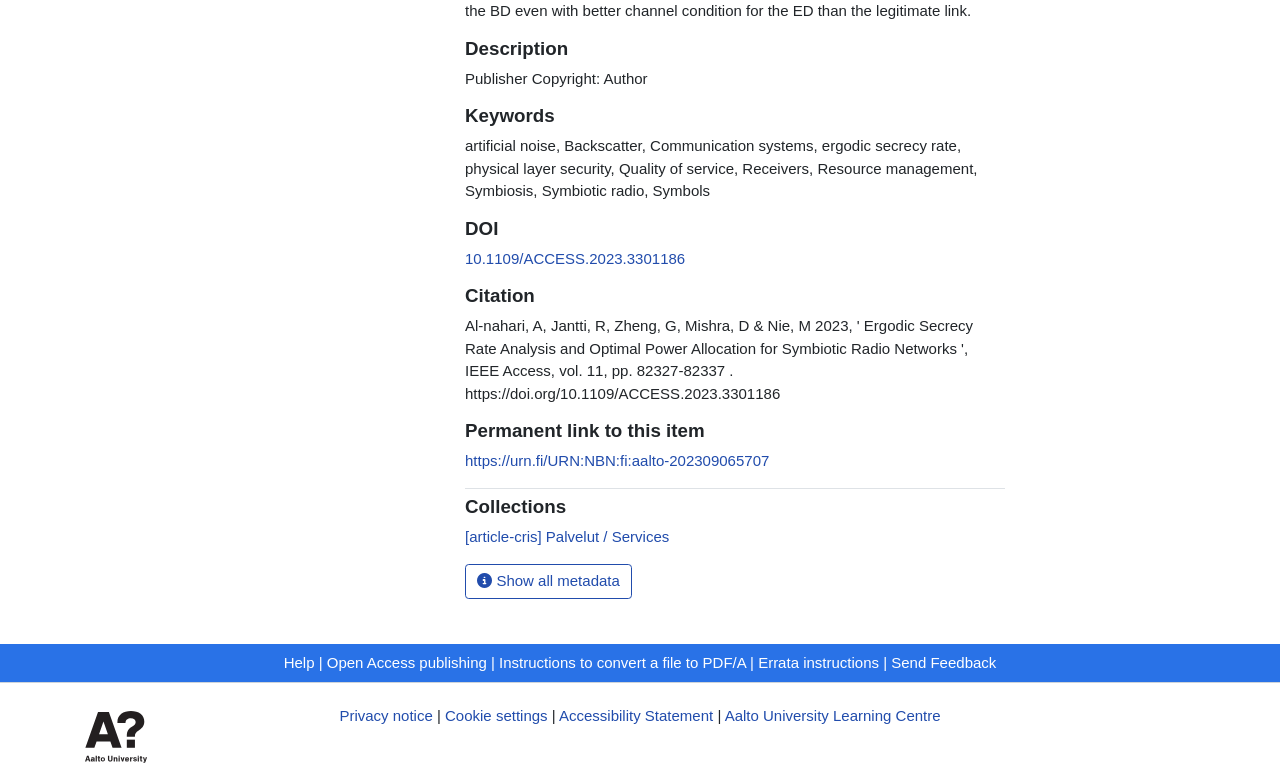Please identify the bounding box coordinates of the clickable region that I should interact with to perform the following instruction: "Access the Aalto University Learning Centre". The coordinates should be expressed as four float numbers between 0 and 1, i.e., [left, top, right, bottom].

[0.566, 0.902, 0.735, 0.924]